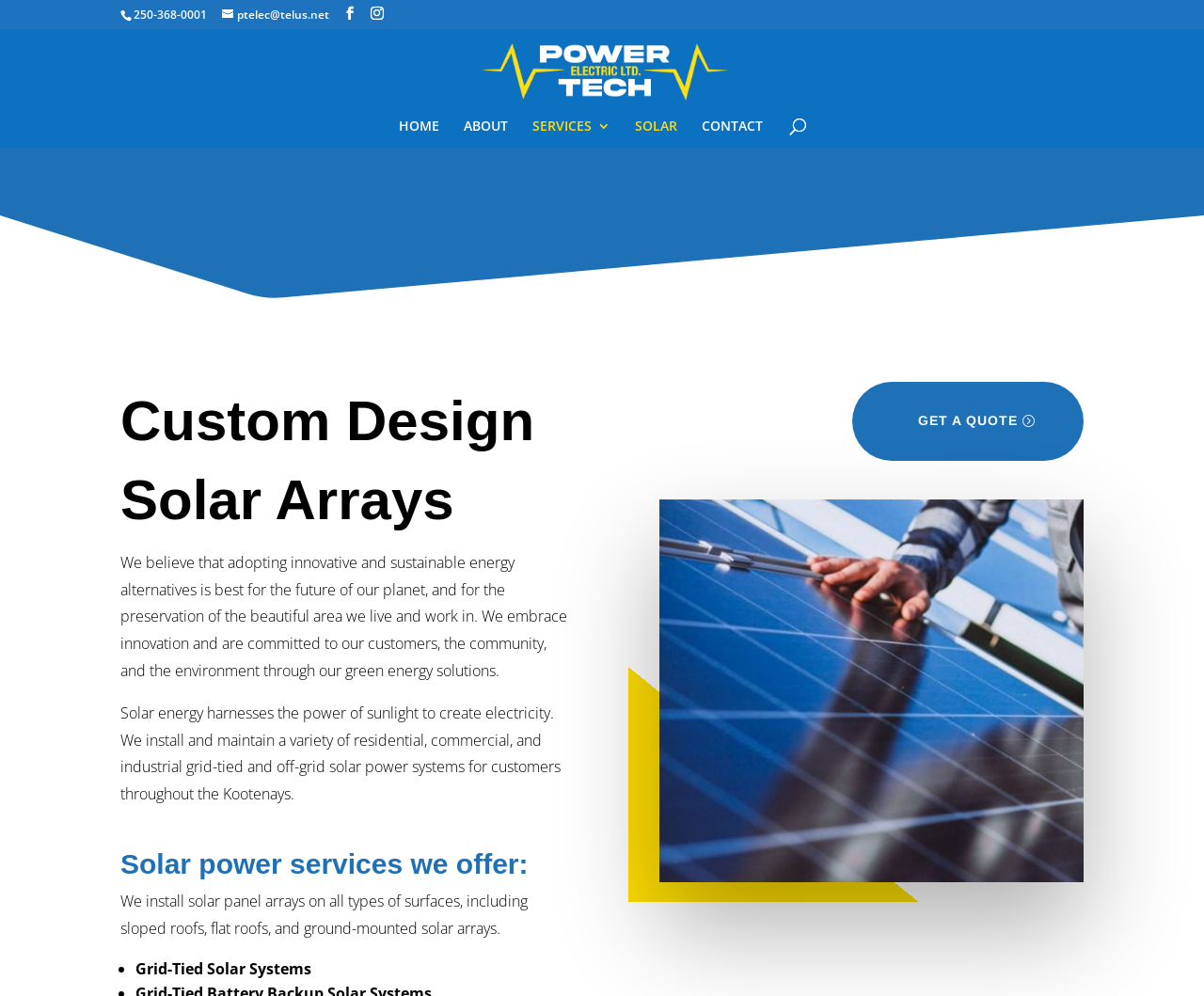What can customers do to get a quote?
Answer the question with a thorough and detailed explanation.

The webpage has a prominent 'GET A QUOTE' button, which suggests that customers can click on it to initiate the process of getting a quote for the company's services.